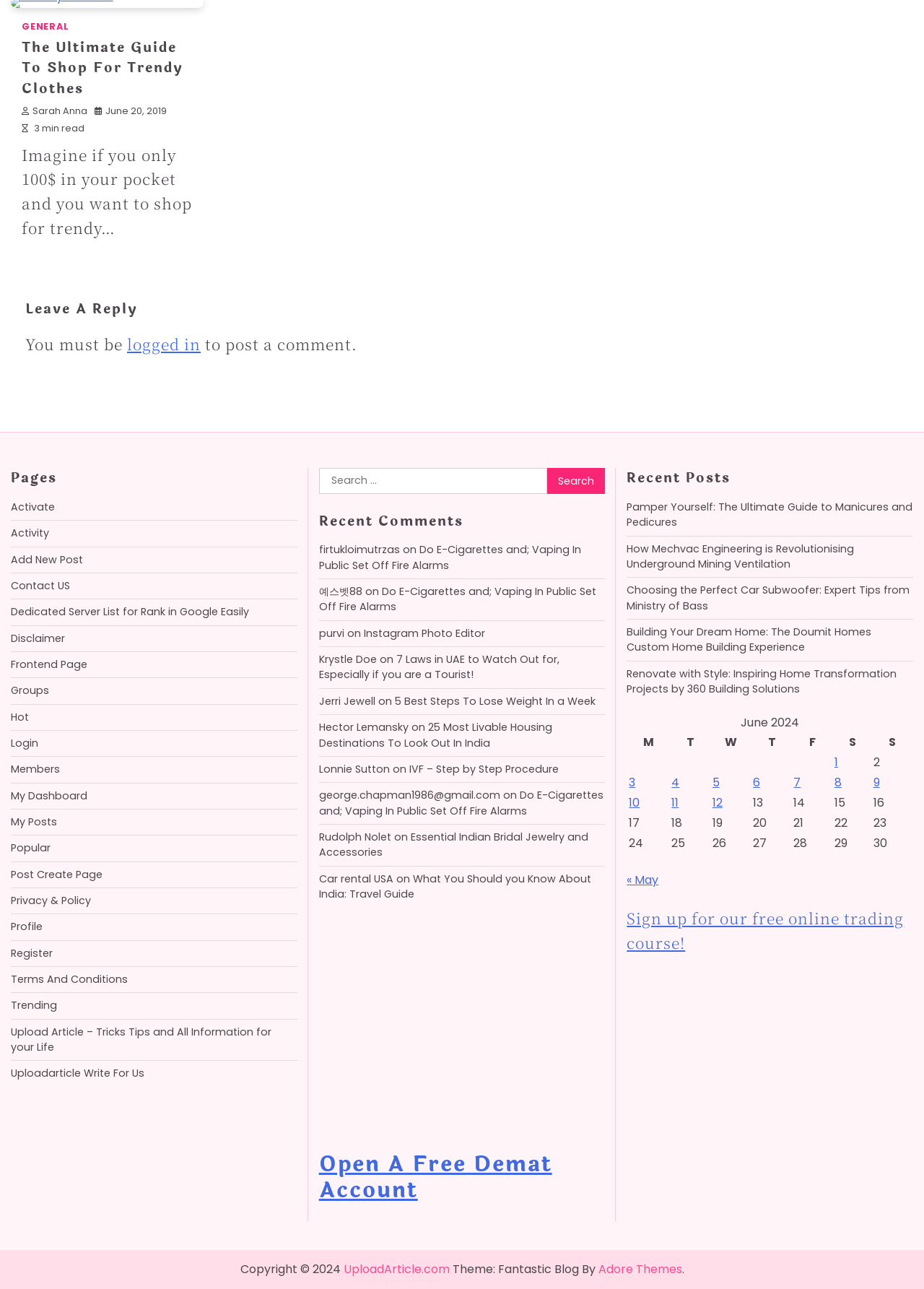Please determine the bounding box coordinates of the clickable area required to carry out the following instruction: "Leave a reply". The coordinates must be four float numbers between 0 and 1, represented as [left, top, right, bottom].

[0.027, 0.234, 0.668, 0.246]